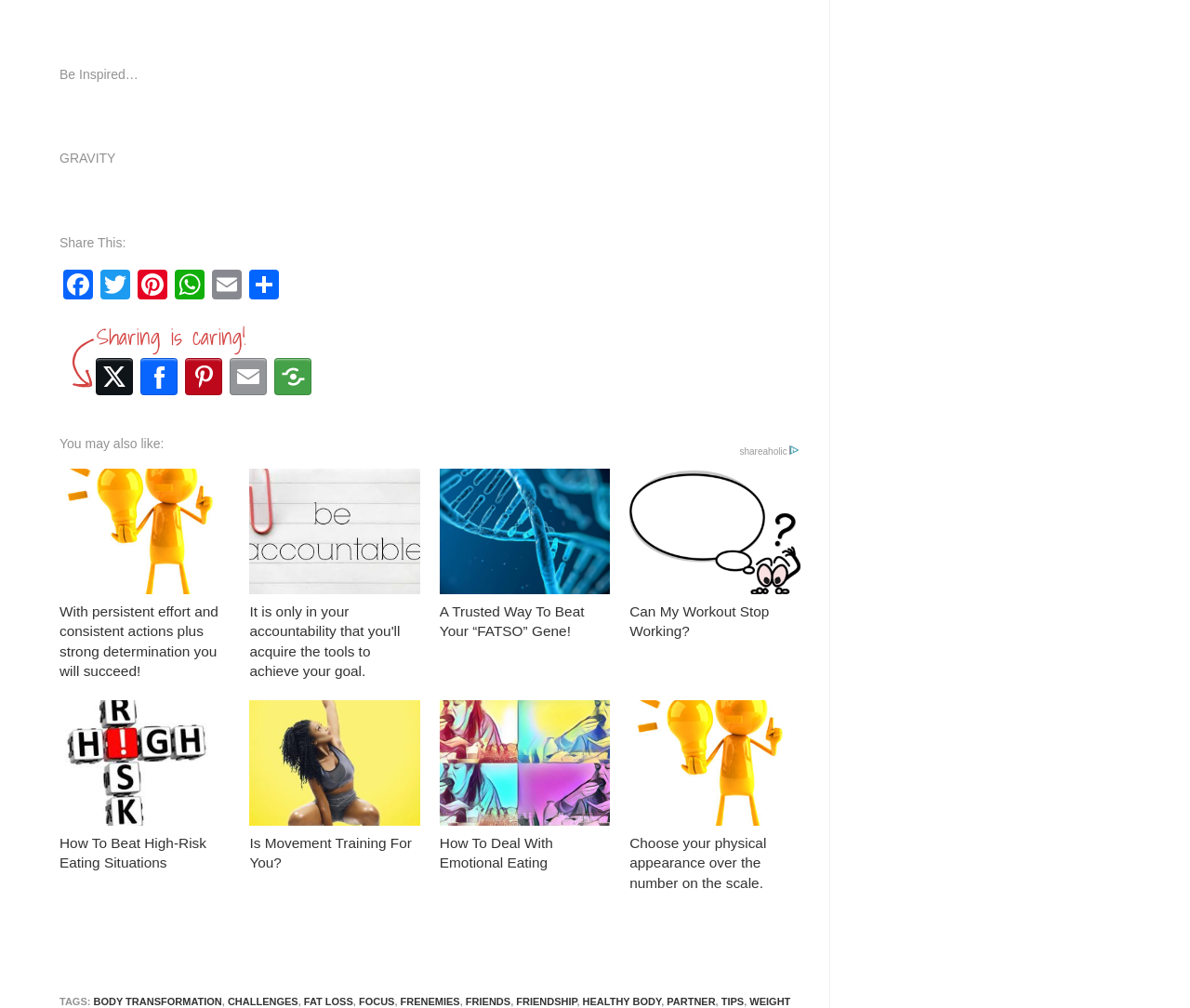Please provide a brief answer to the question using only one word or phrase: 
How many tags are listed at the bottom of the webpage?

11